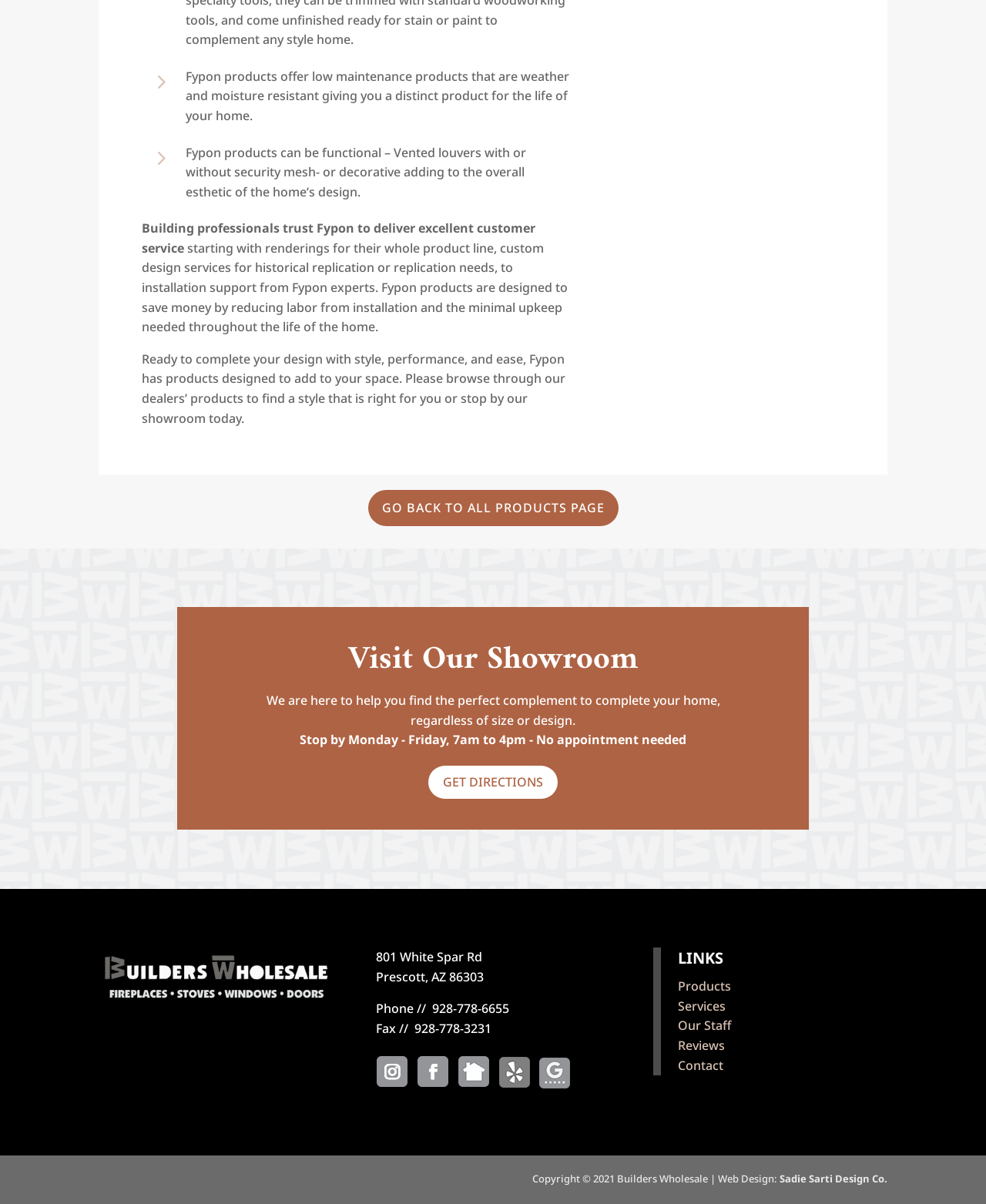Refer to the screenshot and answer the following question in detail:
What type of products does Fypon offer?

Based on the StaticText element with OCR text 'Fypon products offer low maintenance products that are weather and moisture resistant giving you a distinct product for the life of your home.', it can be inferred that Fypon offers low maintenance products.